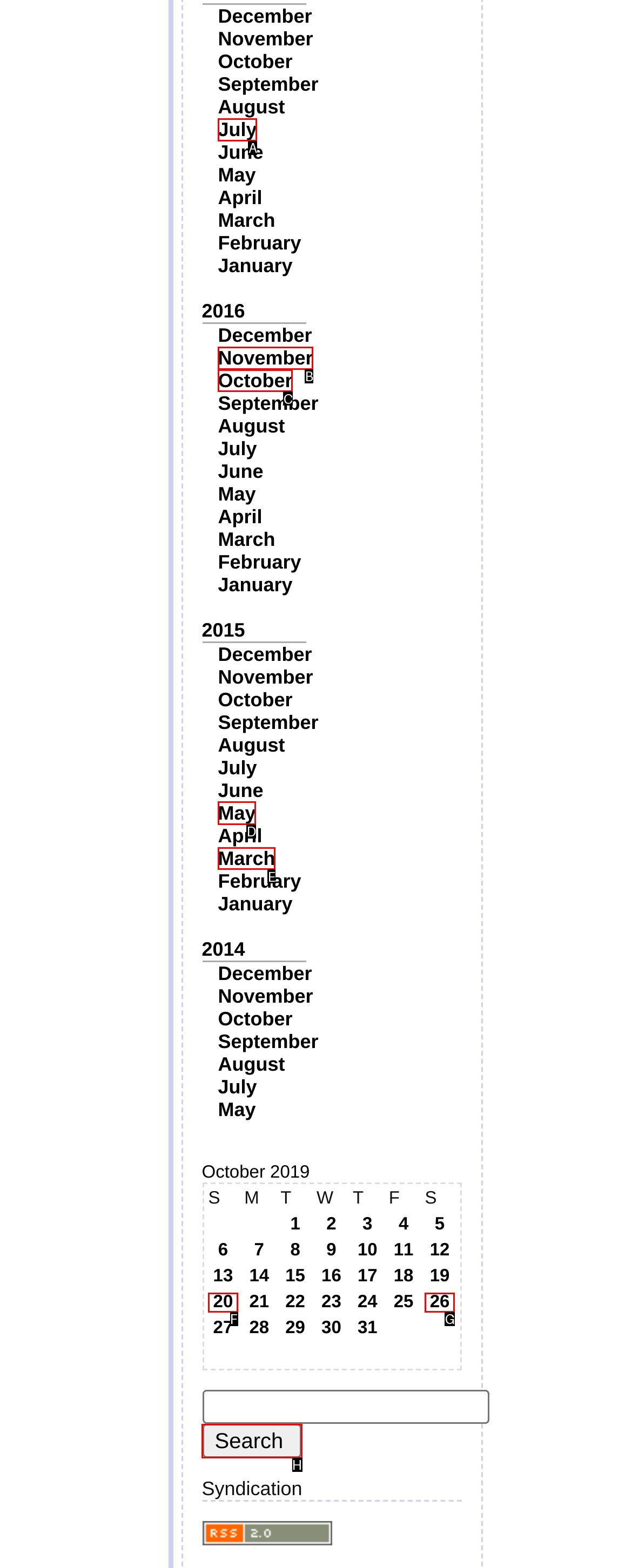Match the option to the description: name="Submit" value="Search"
State the letter of the correct option from the available choices.

H